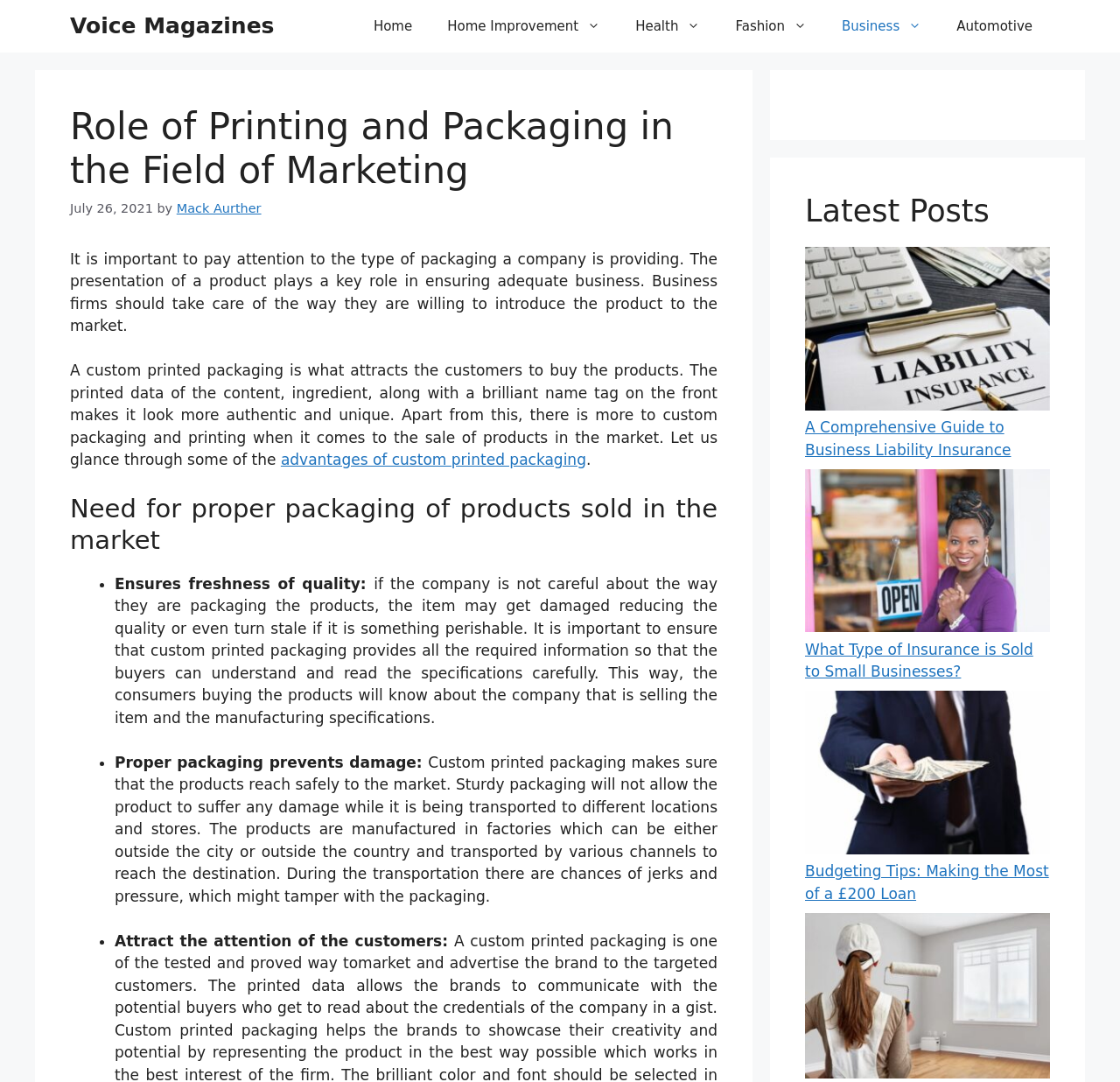Please predict the bounding box coordinates of the element's region where a click is necessary to complete the following instruction: "Read the article about 'Role of Printing and Packaging in the Field of Marketing'". The coordinates should be represented by four float numbers between 0 and 1, i.e., [left, top, right, bottom].

[0.062, 0.097, 0.641, 0.179]